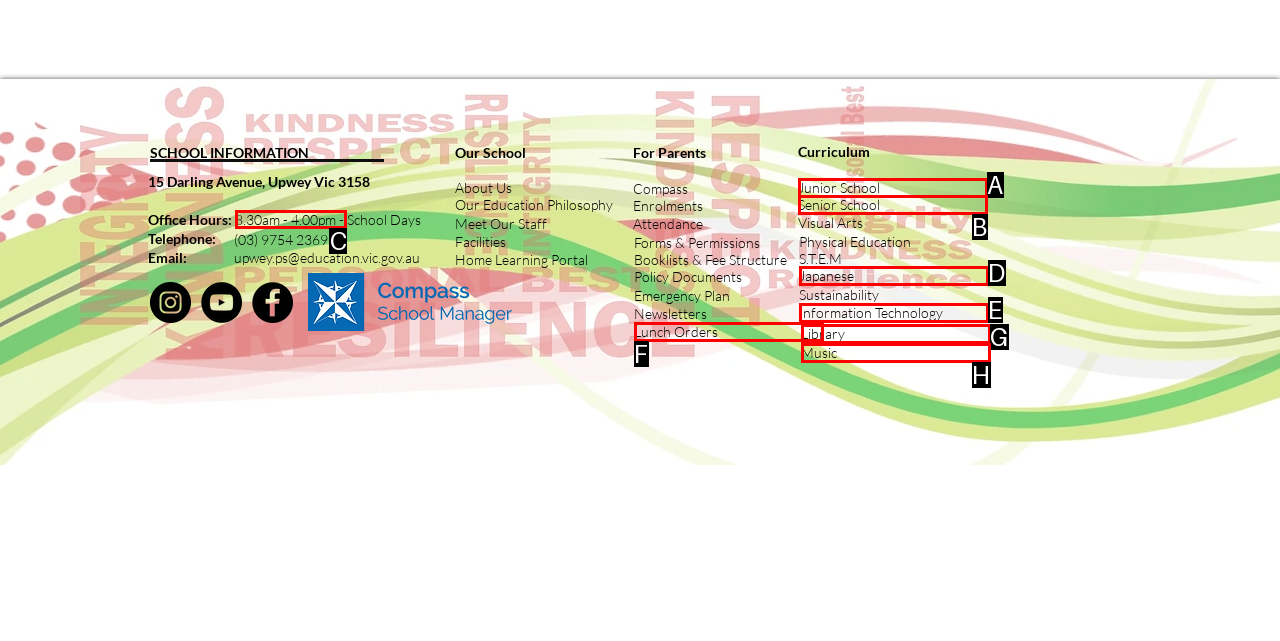Tell me which one HTML element I should click to complete the following task: View the 'School Hours' Answer with the option's letter from the given choices directly.

C